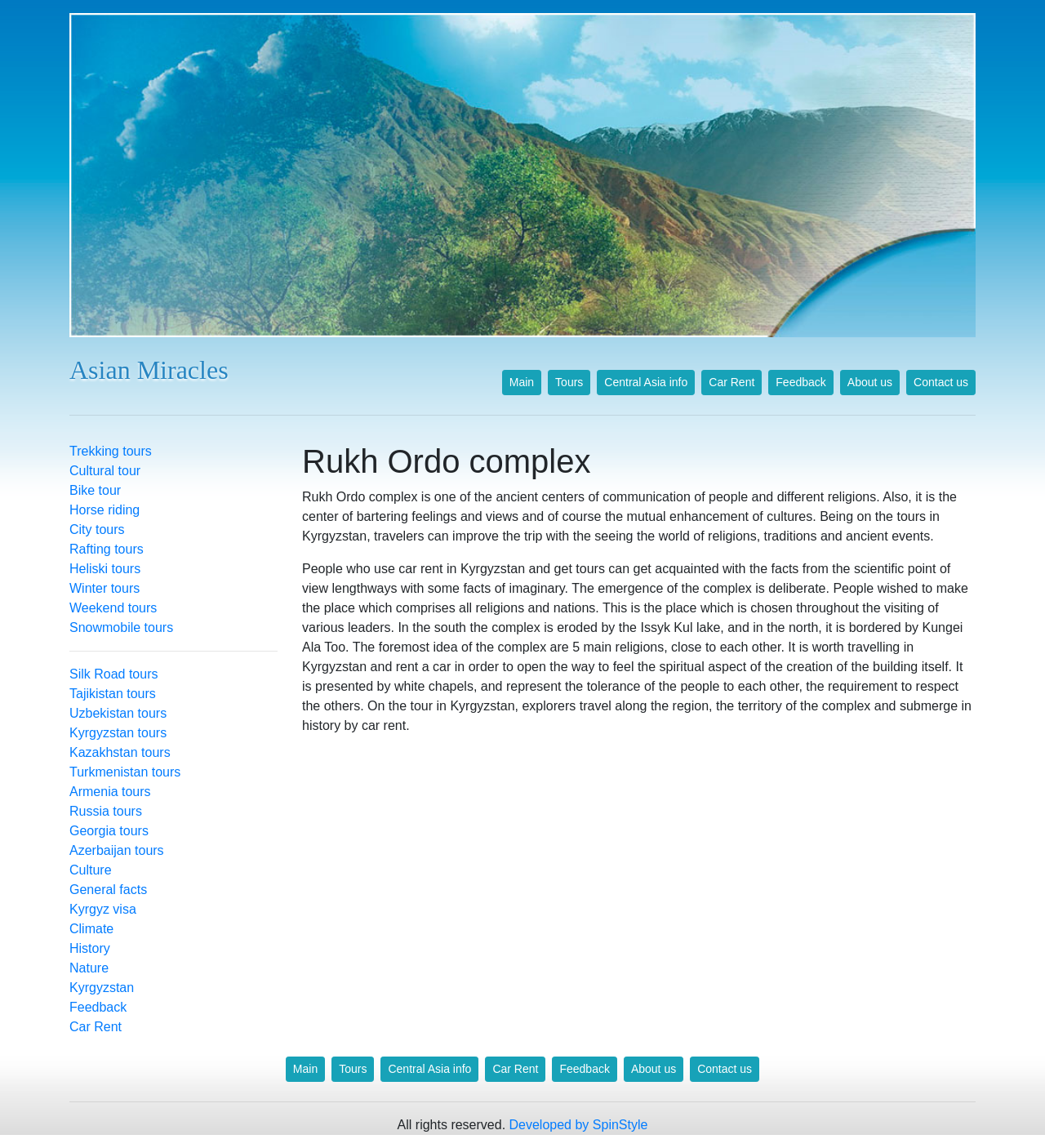What is the main idea of the Rukh Ordo complex?
Use the screenshot to answer the question with a single word or phrase.

5 main religions close to each other